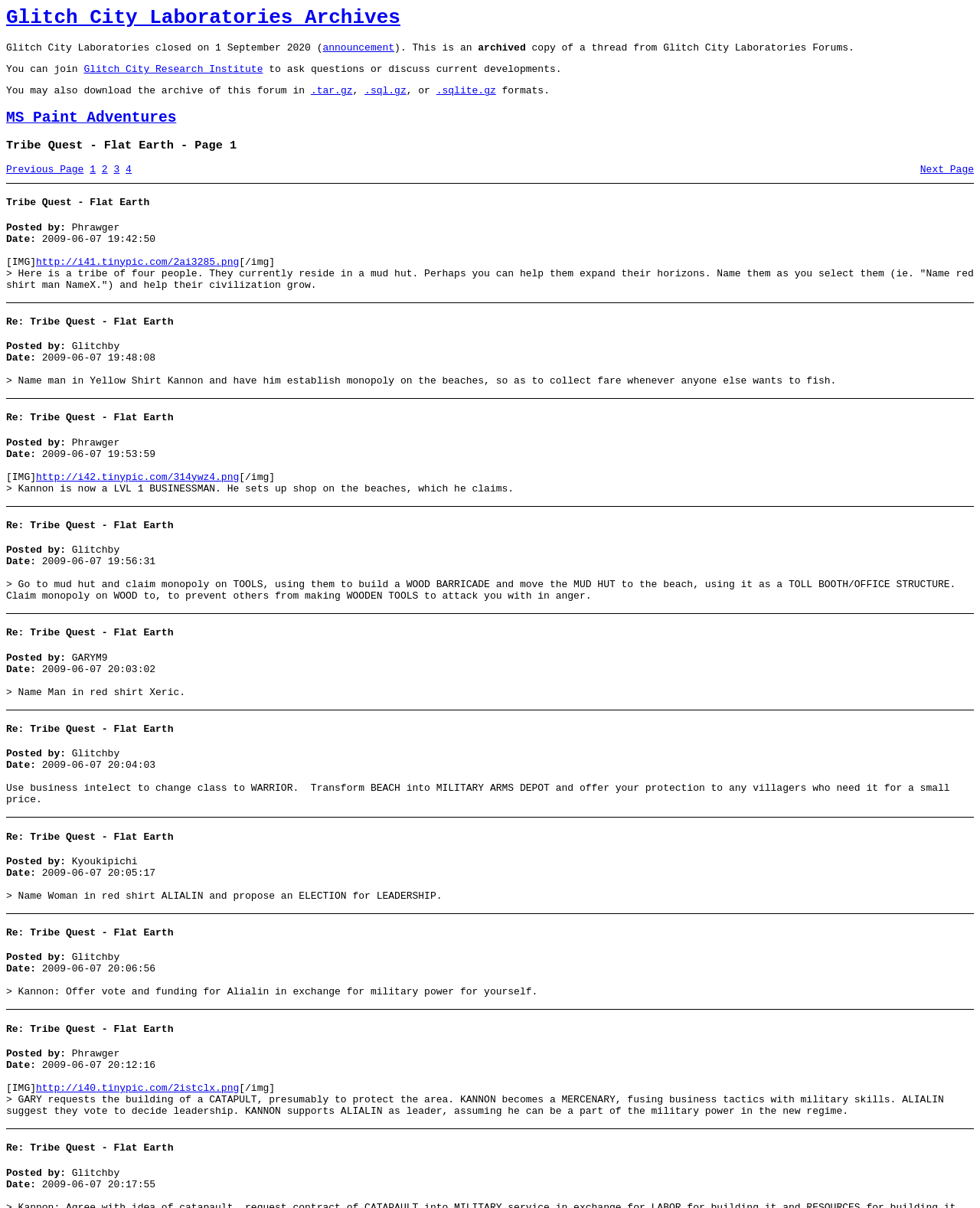Please indicate the bounding box coordinates for the clickable area to complete the following task: "Click on '.tar.gz'". The coordinates should be specified as four float numbers between 0 and 1, i.e., [left, top, right, bottom].

[0.317, 0.071, 0.36, 0.08]